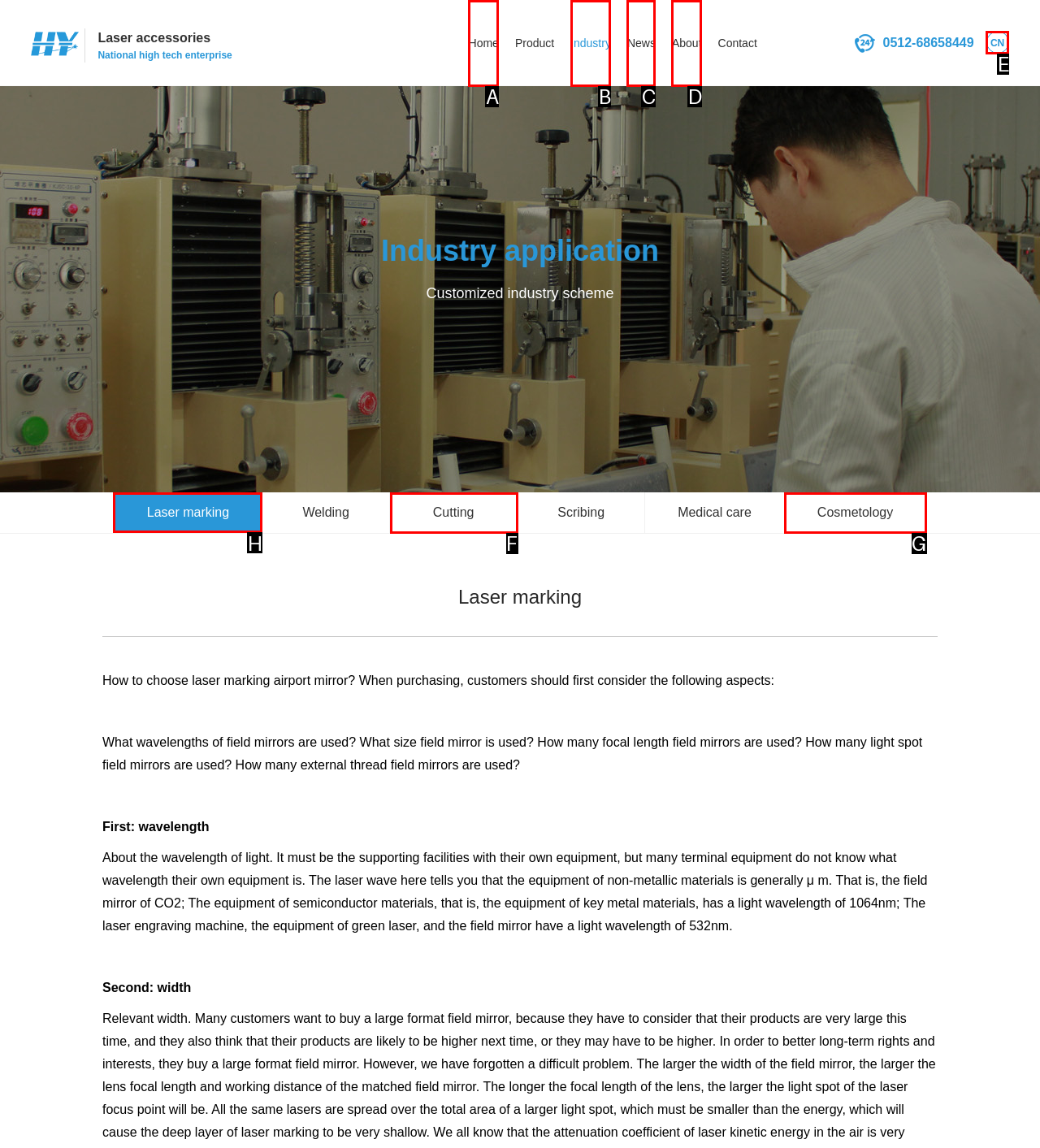Find the HTML element to click in order to complete this task: View the Laser marking page
Answer with the letter of the correct option.

H